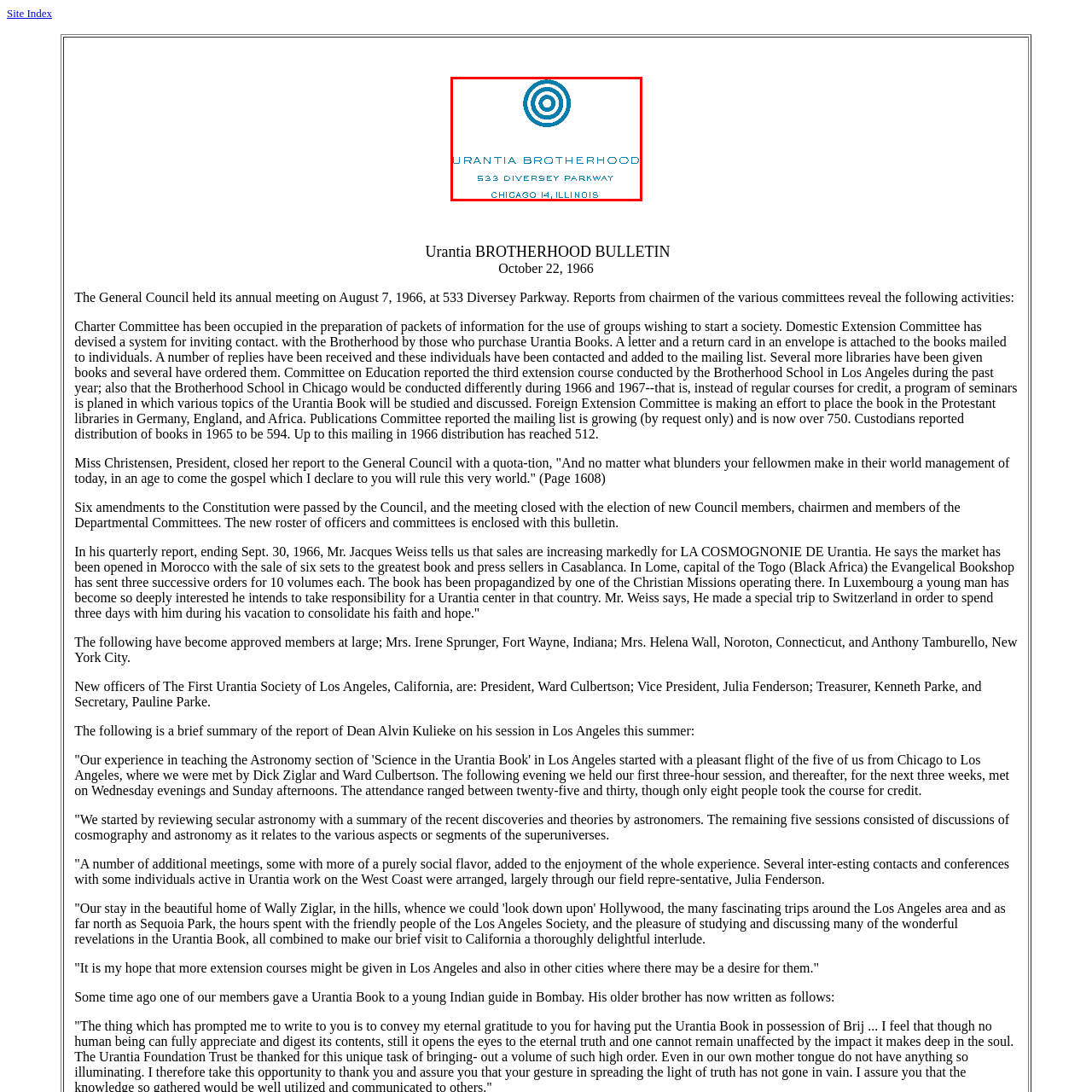What is the name of the book studied by the Urantia Brotherhood?
View the image encased in the red bounding box and respond with a detailed answer informed by the visual information.

The Urantia Brotherhood is a community dedicated to the study and dissemination of the Urantia Book, which is the central focus of the organization.